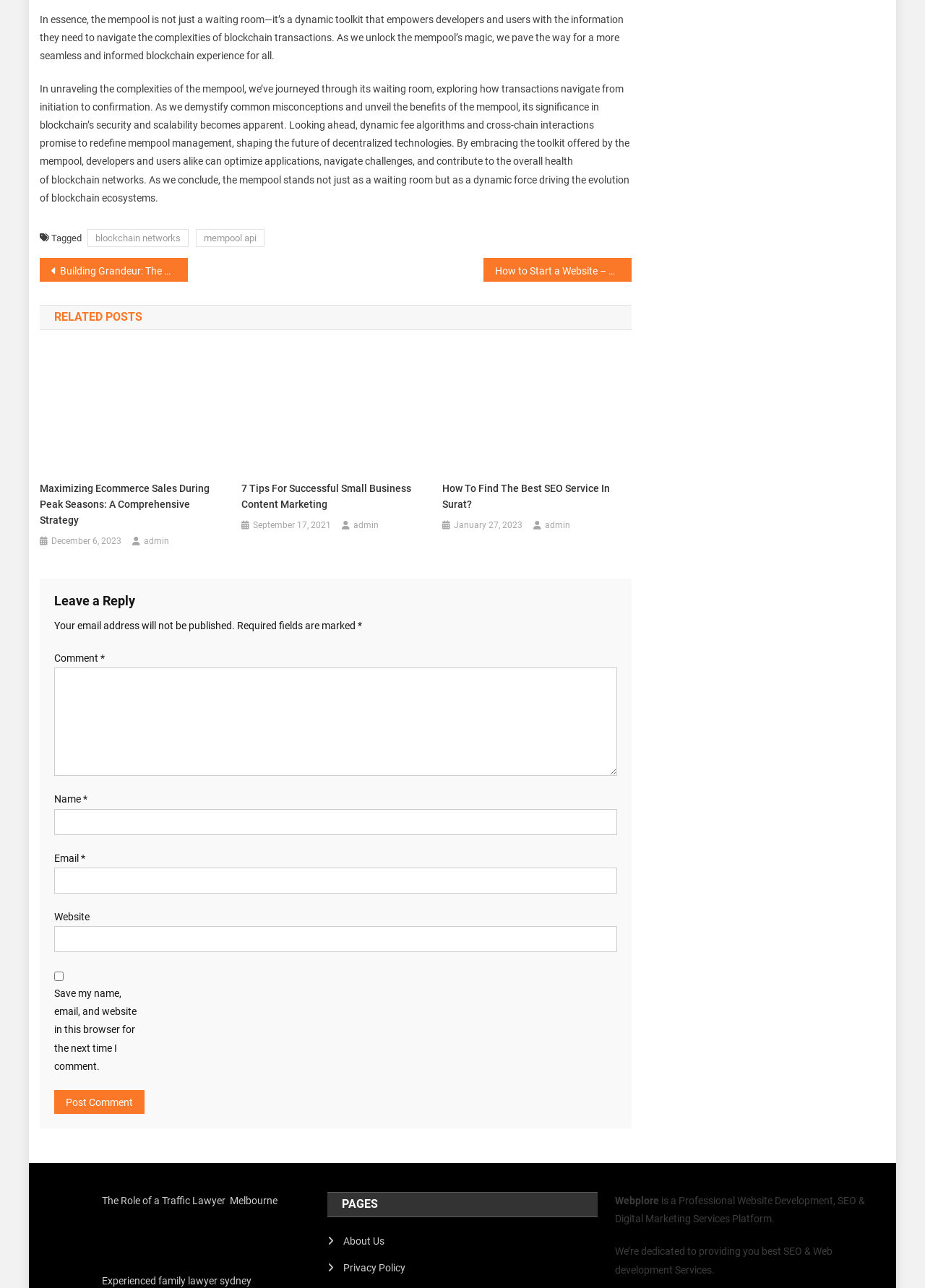How many links are there in the footer?
Look at the image and construct a detailed response to the question.

There are five links in the footer section of the webpage, which are 'Tagged', 'blockchain networks', 'mempool api', 'About Us', and 'Privacy Policy'.